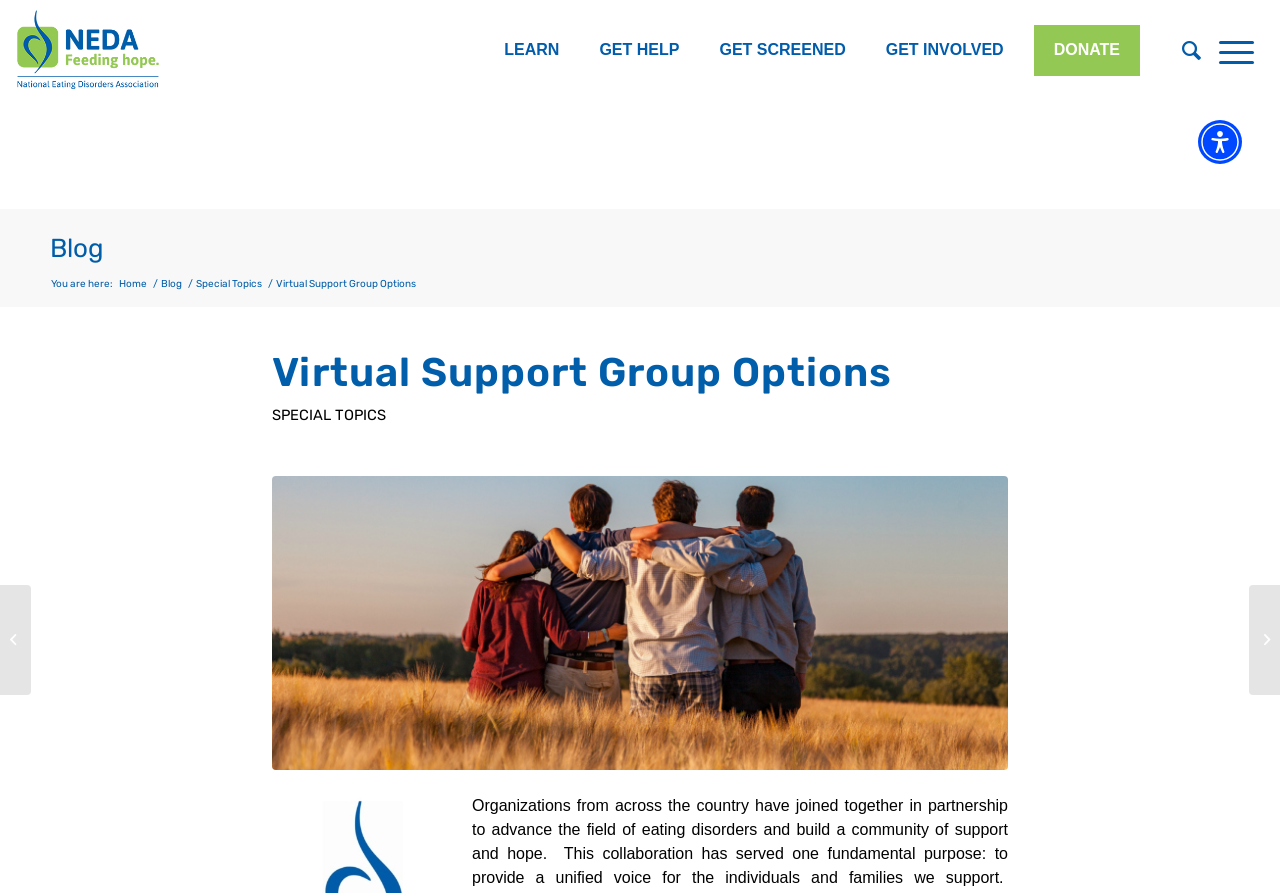Describe all significant elements and features of the webpage.

The webpage appears to be the homepage of the National Eating Disorders Association (NEDA). At the top left corner, there is a NEDA logo, which is also a link to the homepage. Next to the logo, there is a menu with several links, including "LEARN", "GET HELP", "GET SCREENED", "GET INVOLVED", and "DONATE". 

On the top right corner, there are two menu items: "Search" and "Menu". Below the menu, there is a breadcrumb navigation section, which shows the current page location as "Home > Blog > Special Topics > Virtual Support Group Options". 

The main content of the page is divided into two sections. The top section has a heading "Virtual Support Group Options" and a subheading "SPECIAL TOPICS". Below the heading, there is a banner image. 

The bottom section appears to be a blog or news section, with two articles or posts. The first post has a title "20 Closing Thoughts for NEDAwareness Week 2020" and features an image with a banner. The second post has a title "NEDA Walks, but Make It Virtual!" and also features a banner image.